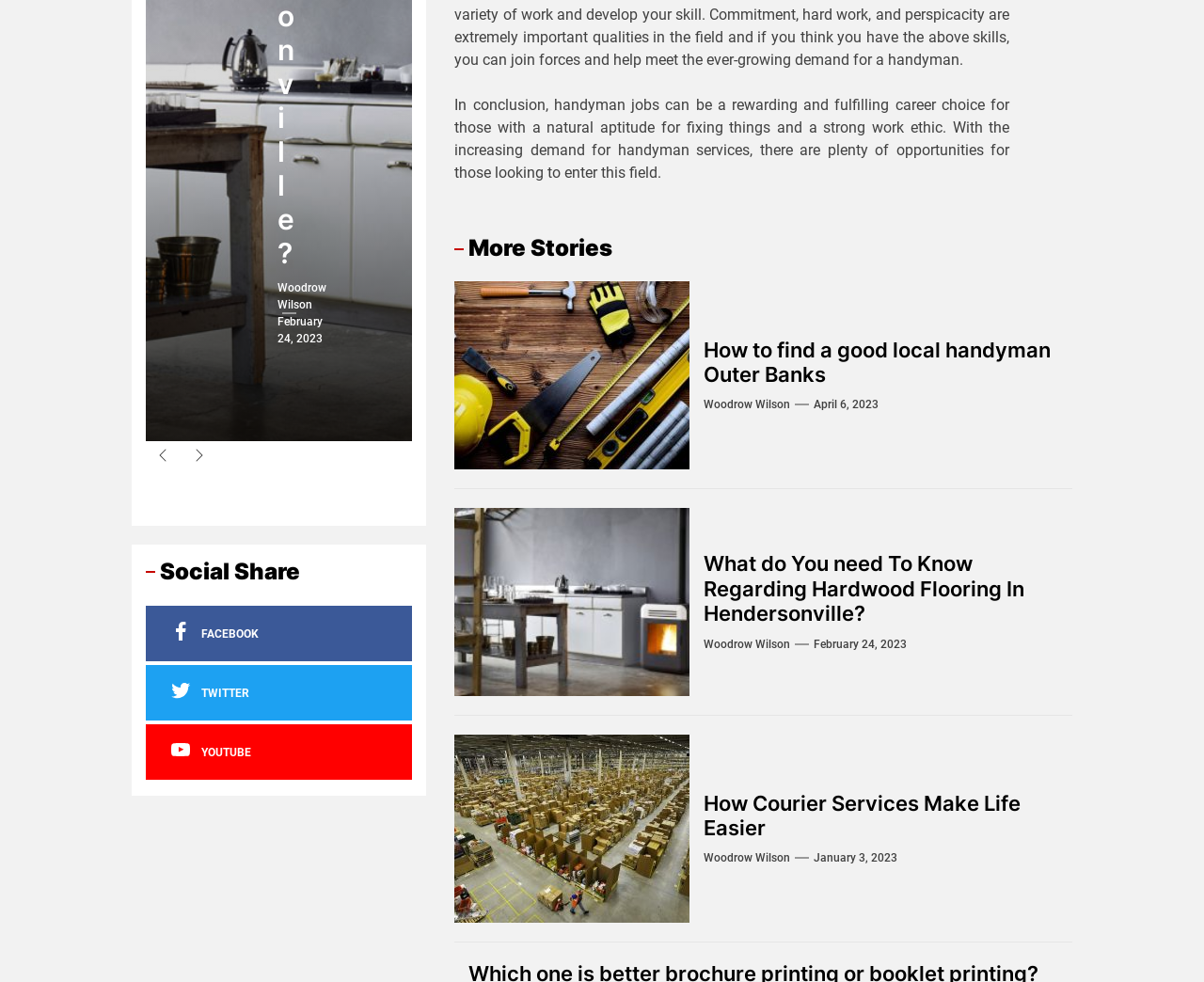Identify the bounding box coordinates for the element that needs to be clicked to fulfill this instruction: "Click on 'How Courier Services Make Life Easier'". Provide the coordinates in the format of four float numbers between 0 and 1: [left, top, right, bottom].

[0.585, 0.805, 0.848, 0.855]